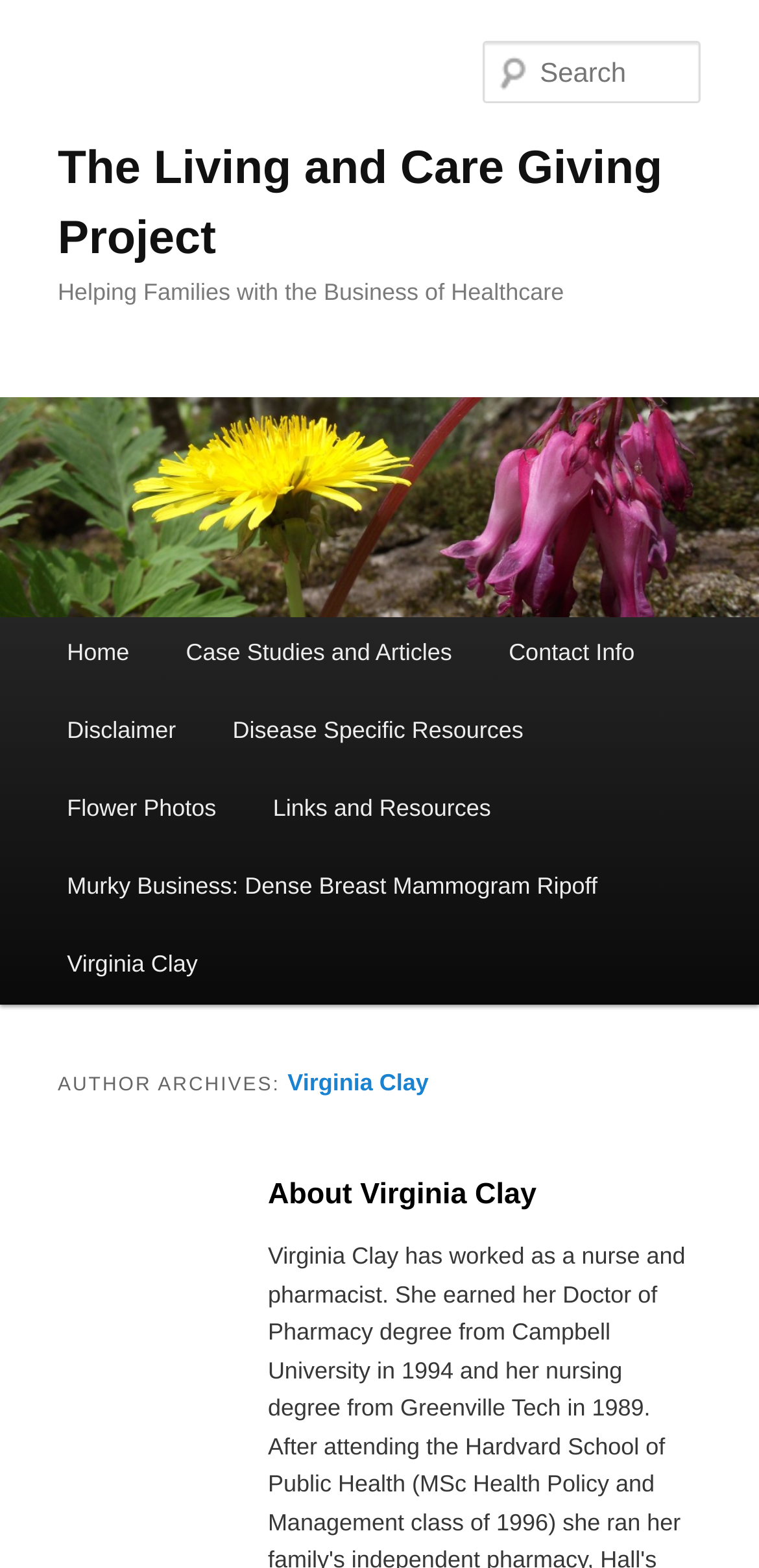Identify the bounding box coordinates for the UI element that matches this description: "Virginia Clay".

[0.379, 0.681, 0.565, 0.699]